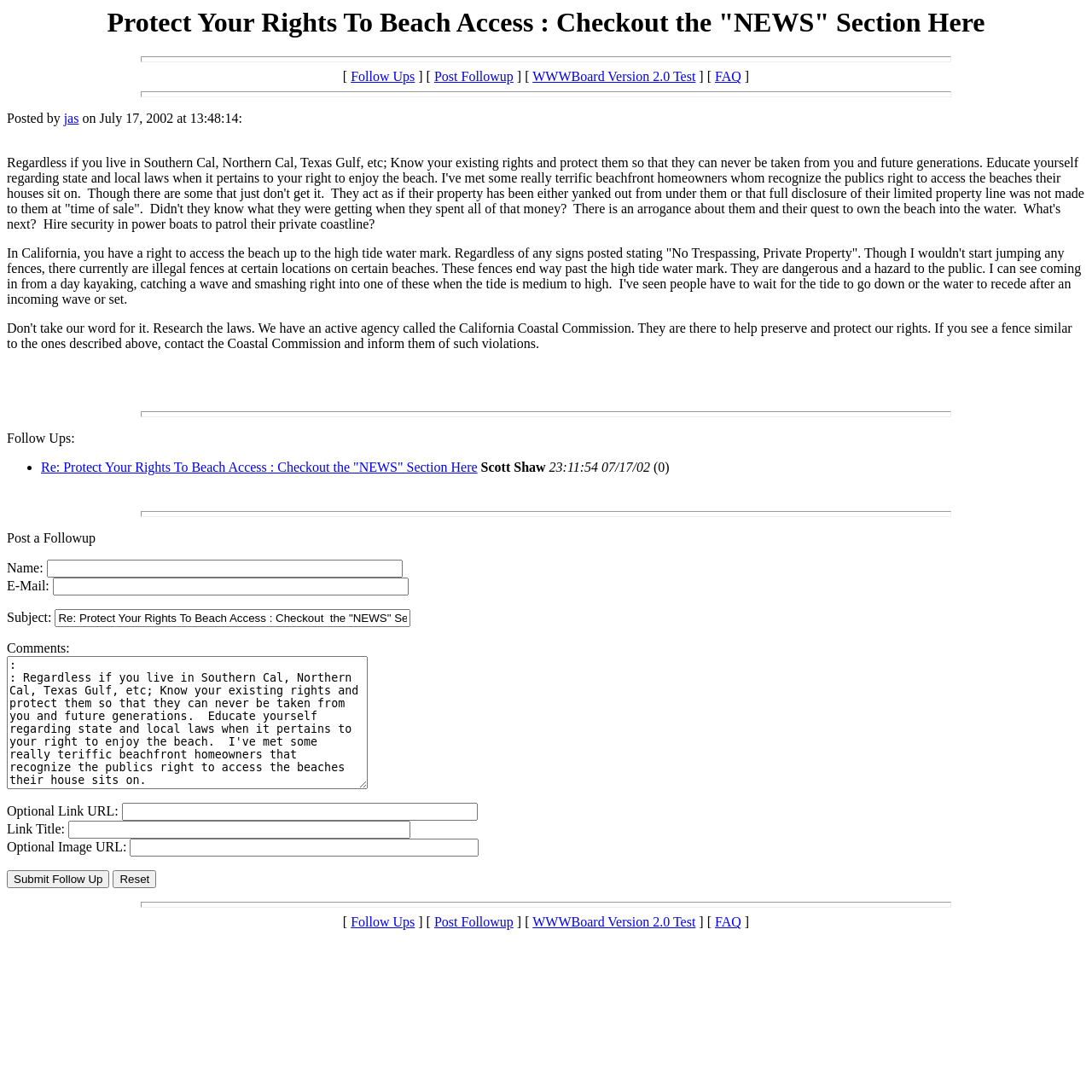Answer the following in one word or a short phrase: 
What is the name of the person who posted the initial message?

jas